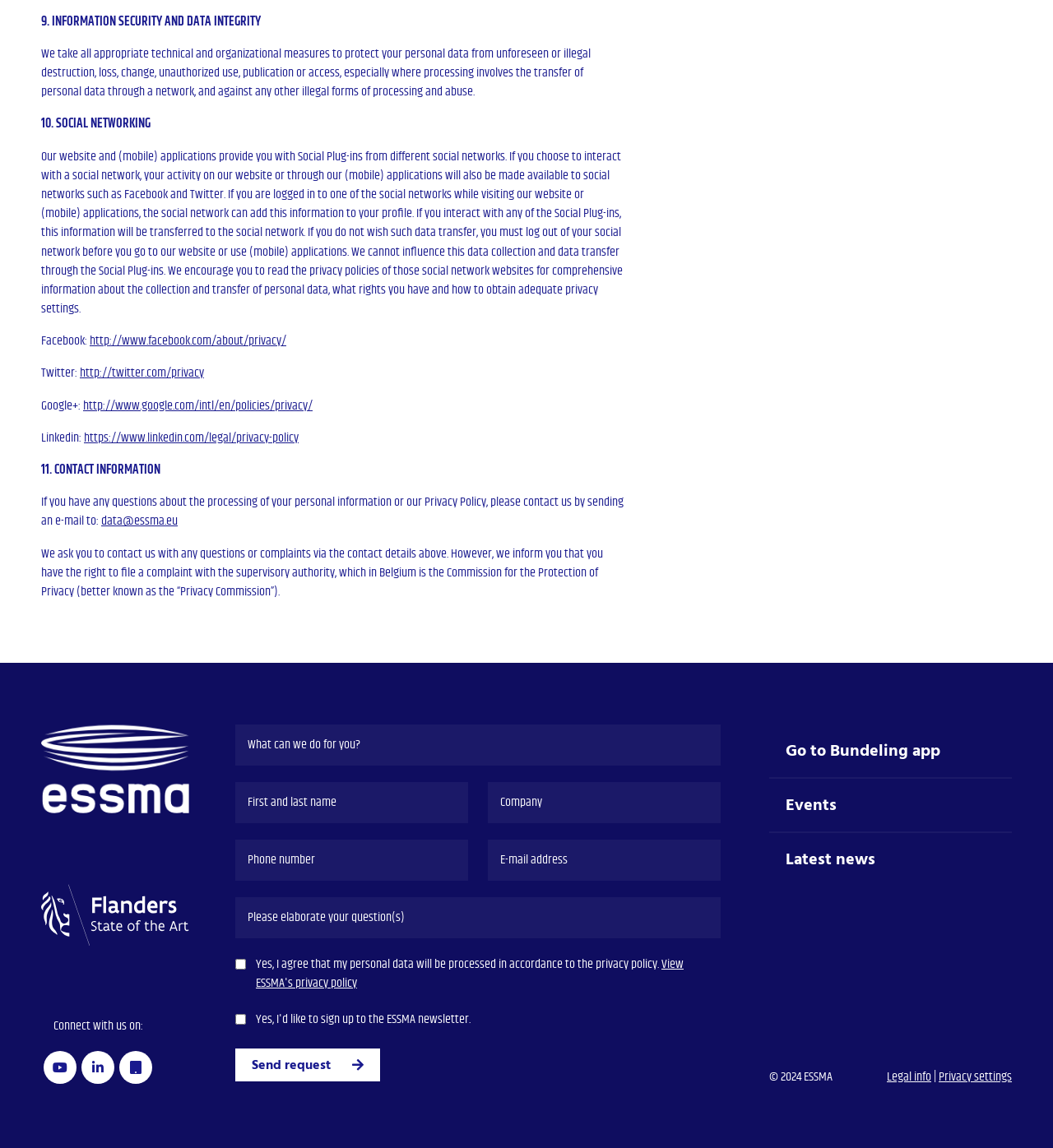Give a one-word or phrase response to the following question: What is the purpose of the Social Plug-ins?

To interact with social networks